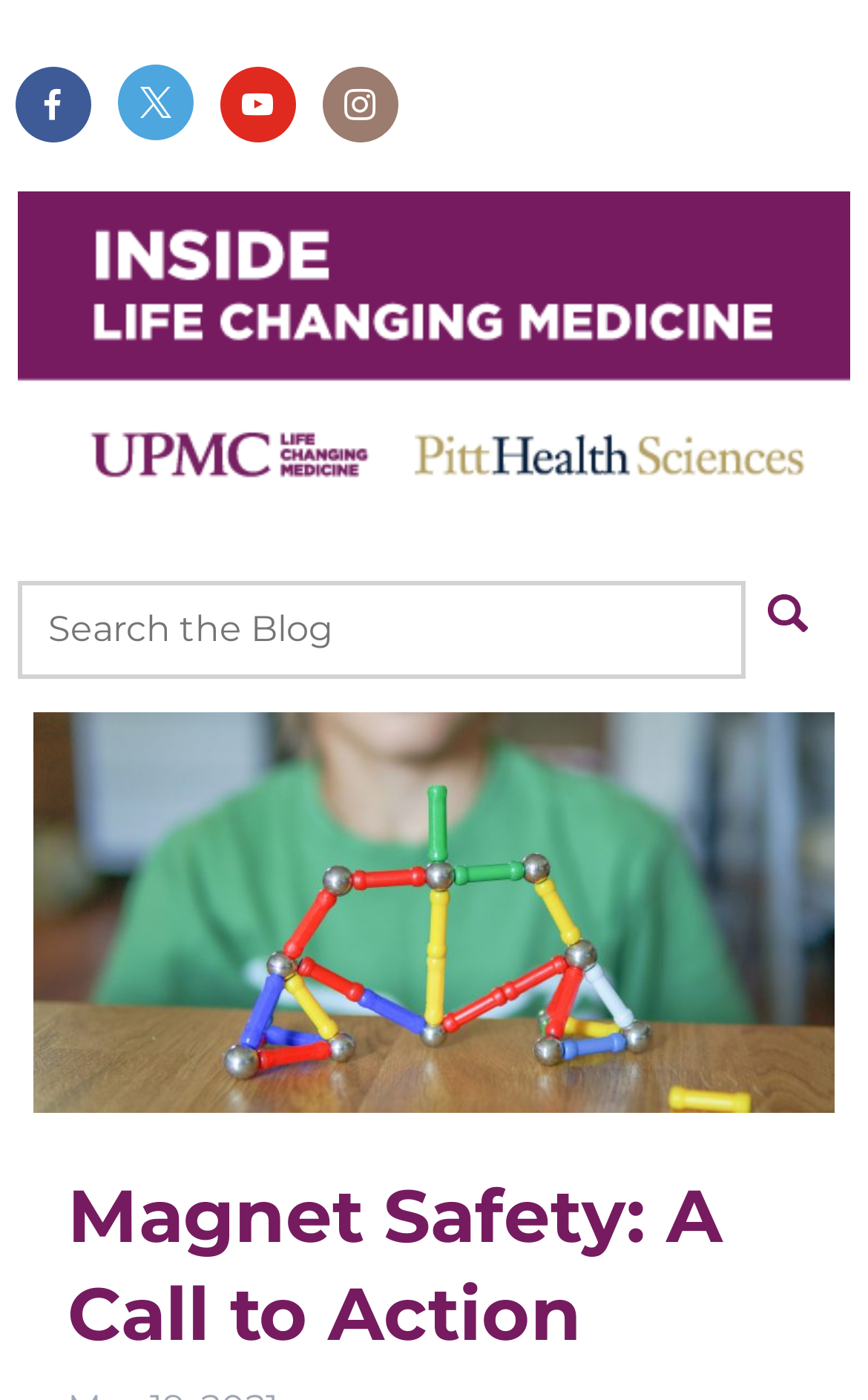Your task is to extract the text of the main heading from the webpage.

Magnet Safety: A Call to Action